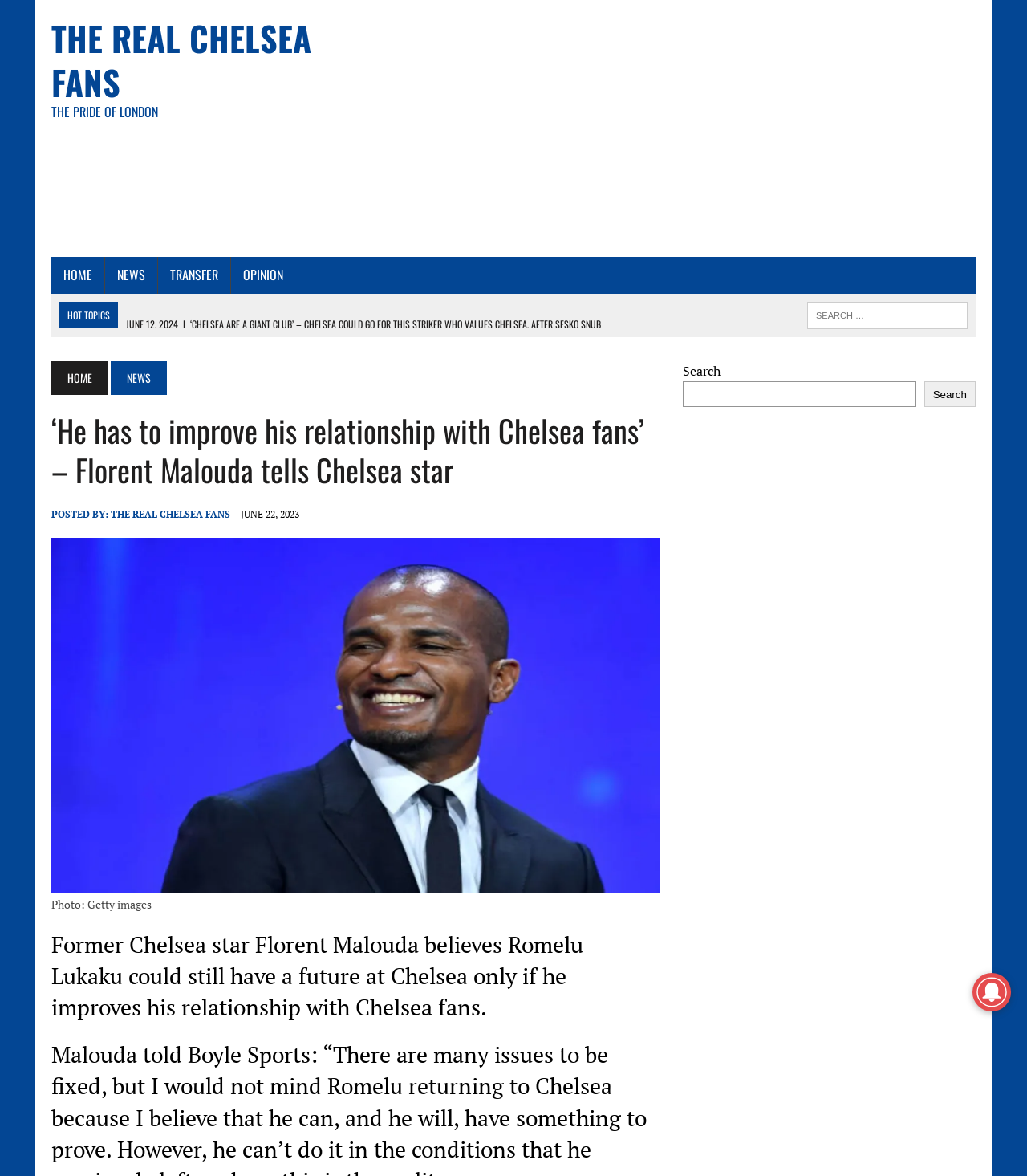Please identify the bounding box coordinates of the area that needs to be clicked to fulfill the following instruction: "Read the news article 'He has to improve his relationship with Chelsea fans' - Florent Malouda tells Chelsea star."

[0.05, 0.349, 0.642, 0.417]